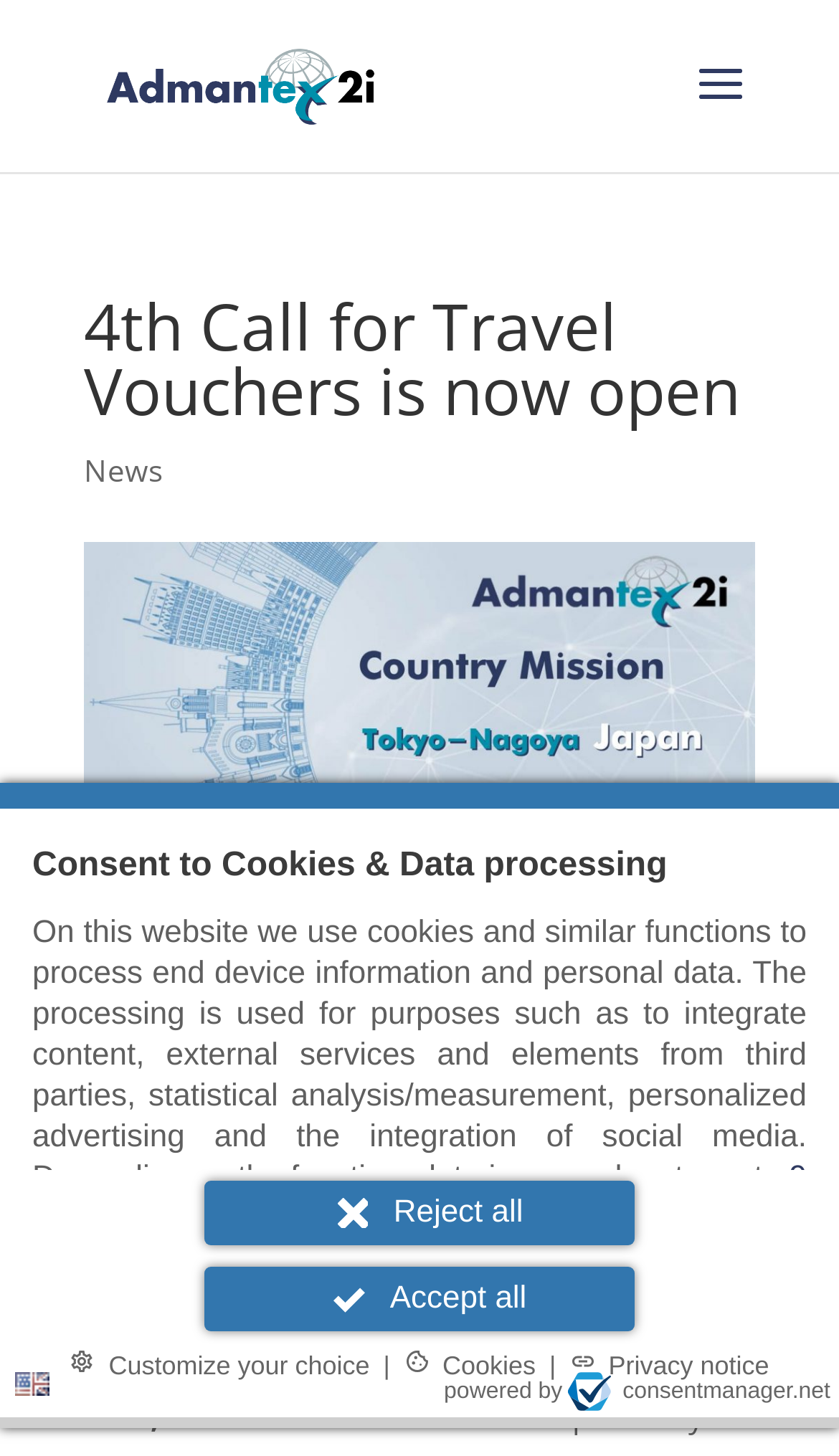Using the format (top-left x, top-left y, bottom-right x, bottom-right y), and given the element description, identify the bounding box coordinates within the screenshot: Customize your choice

[0.076, 0.922, 0.448, 0.951]